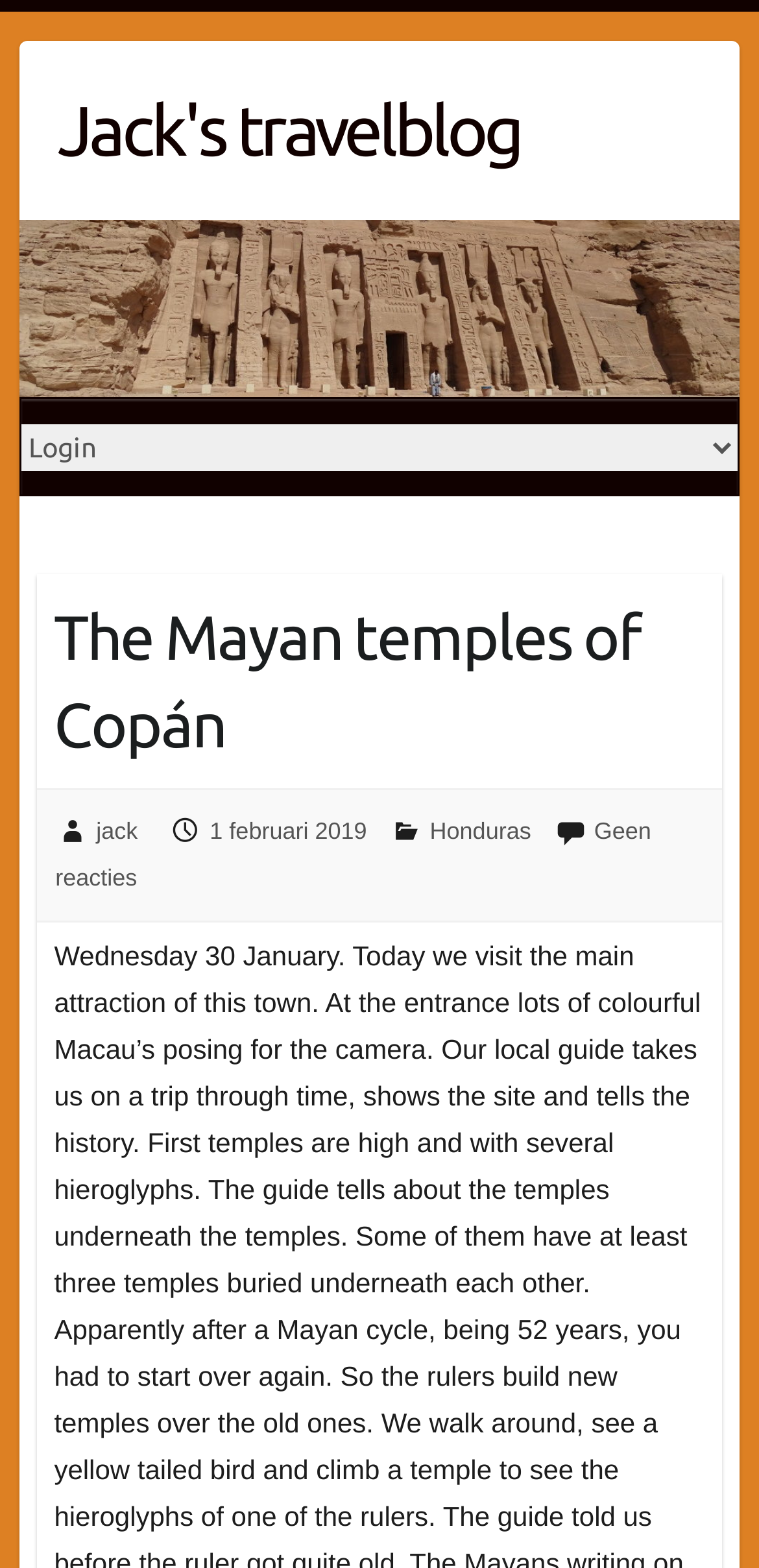Write a detailed summary of the webpage, including text, images, and layout.

The webpage is a travel blog post about the Mayan temples of Copán. At the top, there is a header section that spans almost the entire width of the page, containing the title "Jack's travelblog" in a large font size. Below the header, there is a large image that takes up most of the width of the page, likely a photo of the Mayan temples.

To the left of the image, there is a combo box that is not expanded. Above the combo box, there is a heading that reads "The Mayan temples of Copán". Below the heading, there are four links arranged horizontally. The first link reads "jack", the second link reads "1 februari 2019" and has a time element associated with it, the third link reads "Honduras", and the fourth link reads "Geen reacties". These links are positioned near the top of the page, above the image.

Overall, the webpage has a simple layout with a prominent image and a few links and headings that provide context about the blog post.